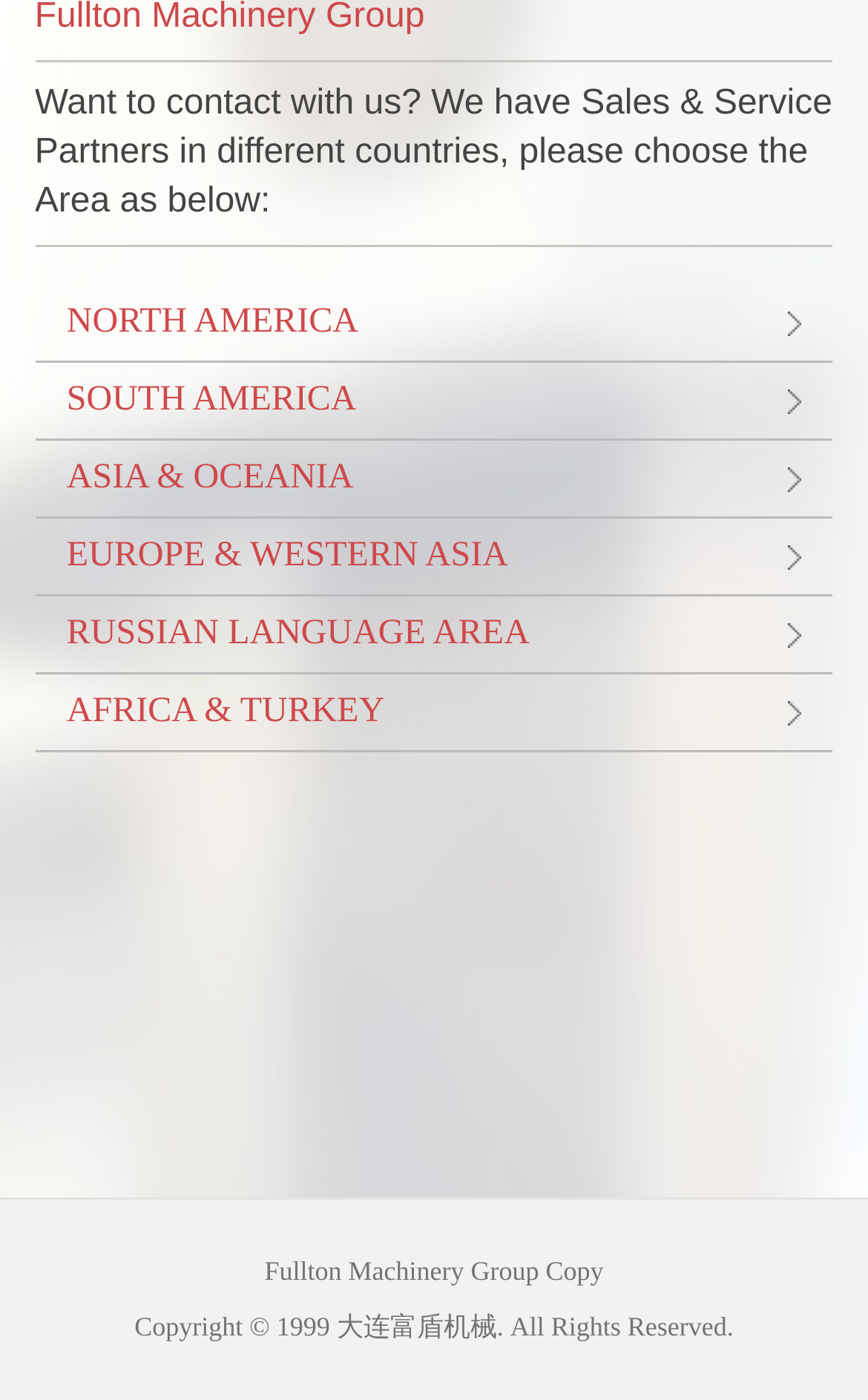Please analyze the image and provide a thorough answer to the question:
What regions are listed for contacting sales and service partners?

The webpage lists multiple regions for contacting sales and service partners, including North America, South America, Asia & Oceania, Europe & Western Asia, Russian Language Area, and Africa & Turkey.